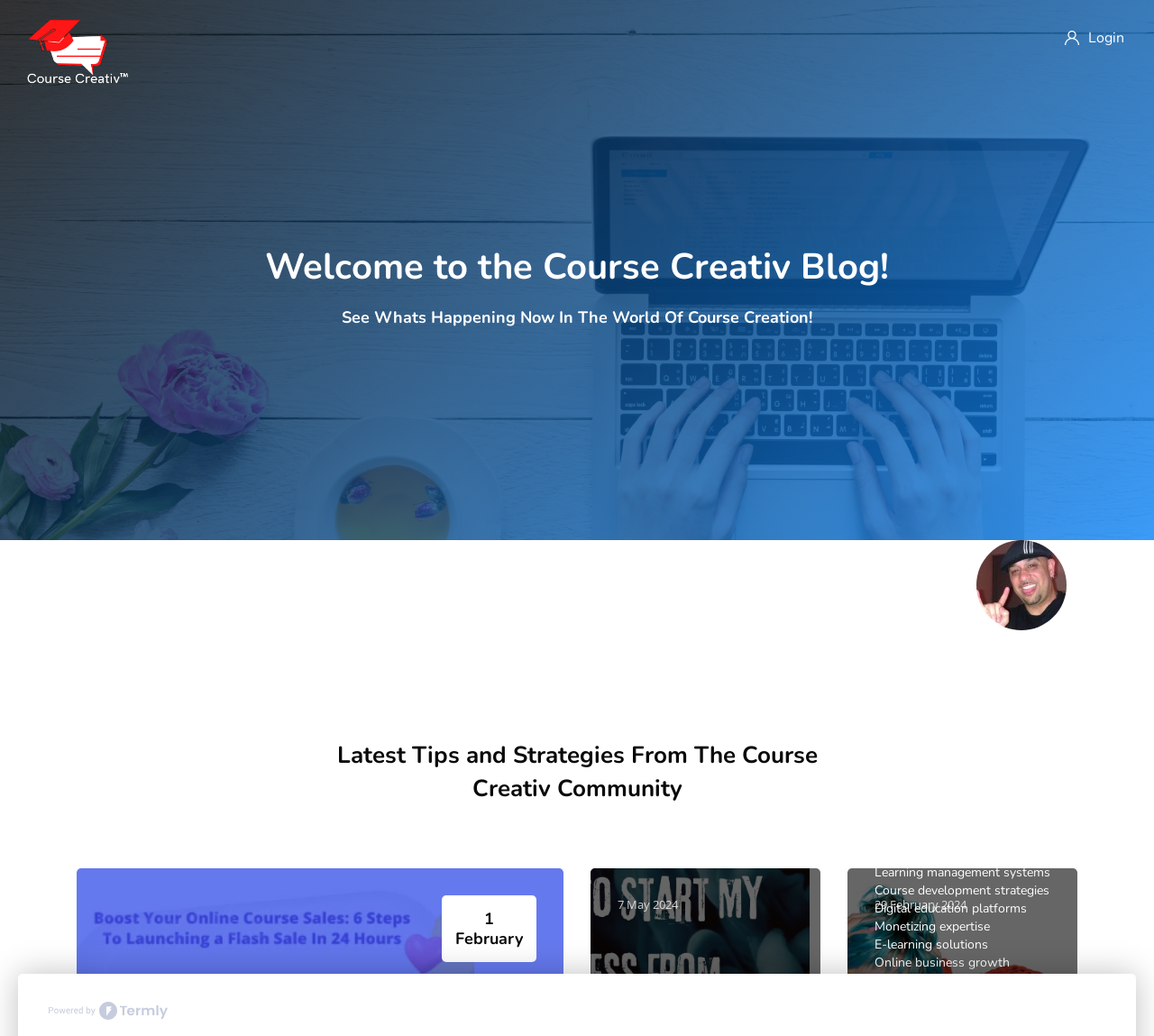Using the information from the screenshot, answer the following question thoroughly:
Who wrote the blog entry?

I found the answer by looking at the link 'Carl Medley' which is associated with an image, indicating that Carl Medley is the author of the blog entry.